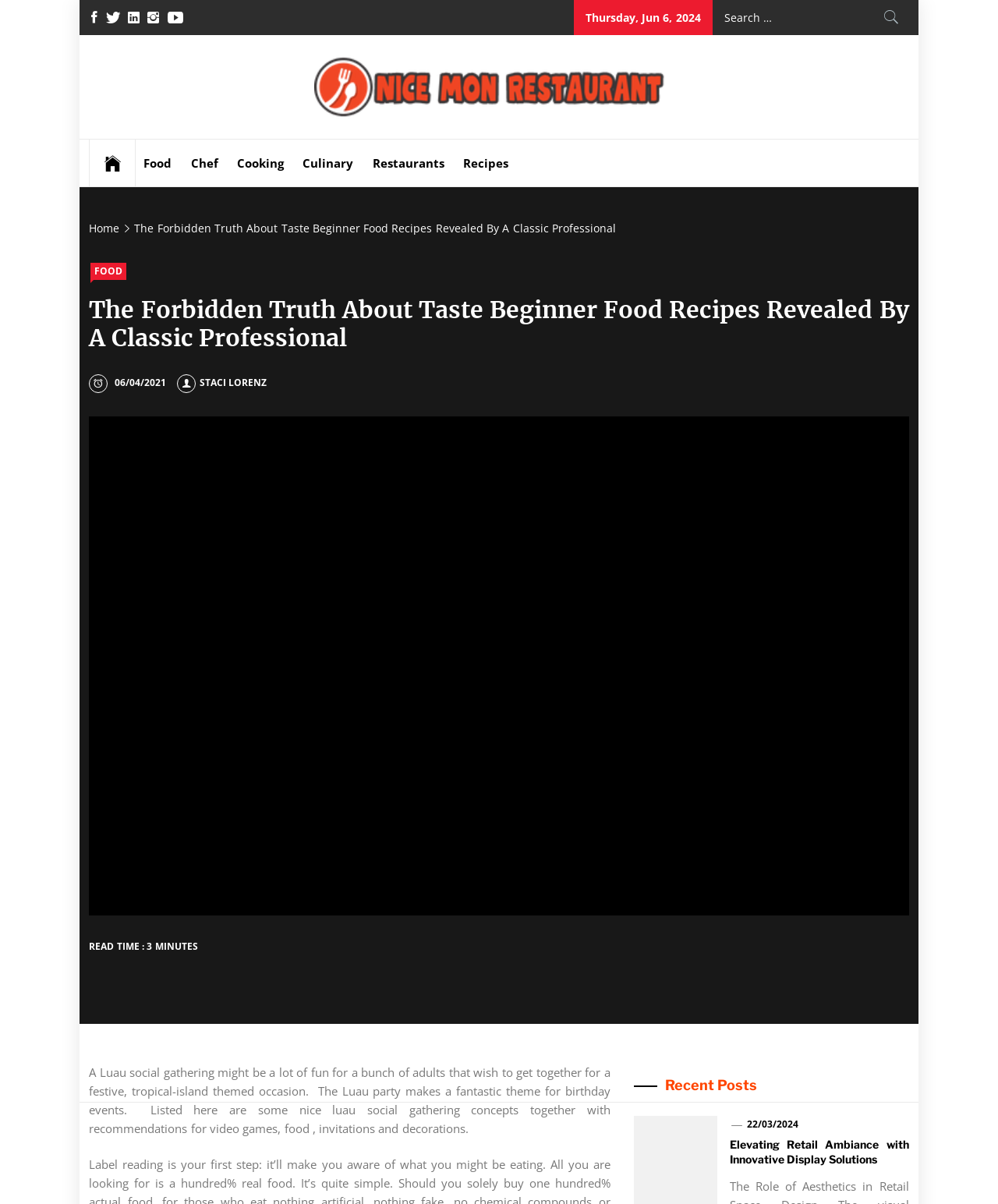Determine the bounding box coordinates of the element that should be clicked to execute the following command: "Read recent post about Elevating Retail Ambiance with Innovative Display Solutions".

[0.731, 0.944, 0.911, 0.969]